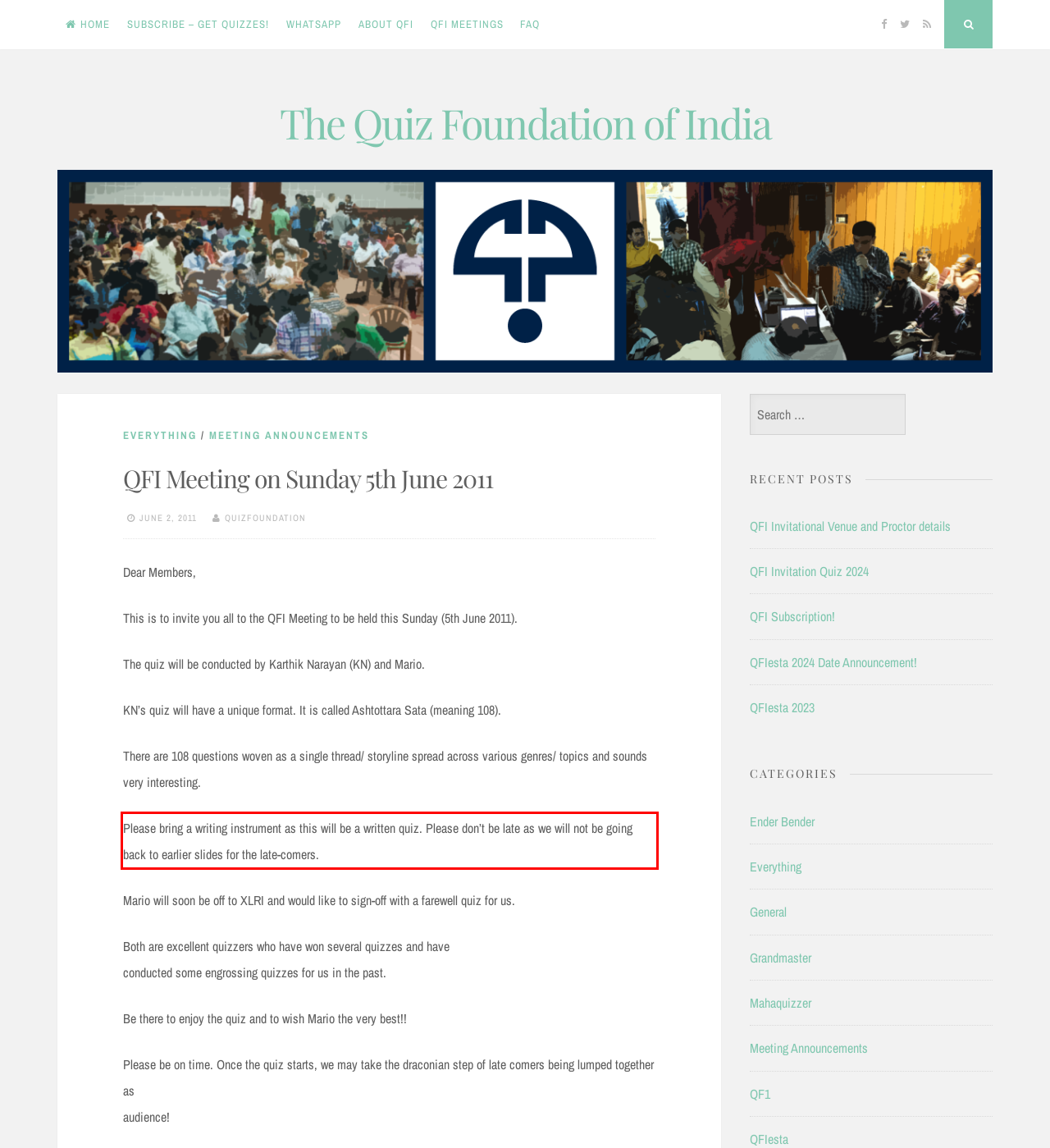Observe the screenshot of the webpage that includes a red rectangle bounding box. Conduct OCR on the content inside this red bounding box and generate the text.

Please bring a writing instrument as this will be a written quiz. Please don’t be late as we will not be going back to earlier slides for the late-comers.